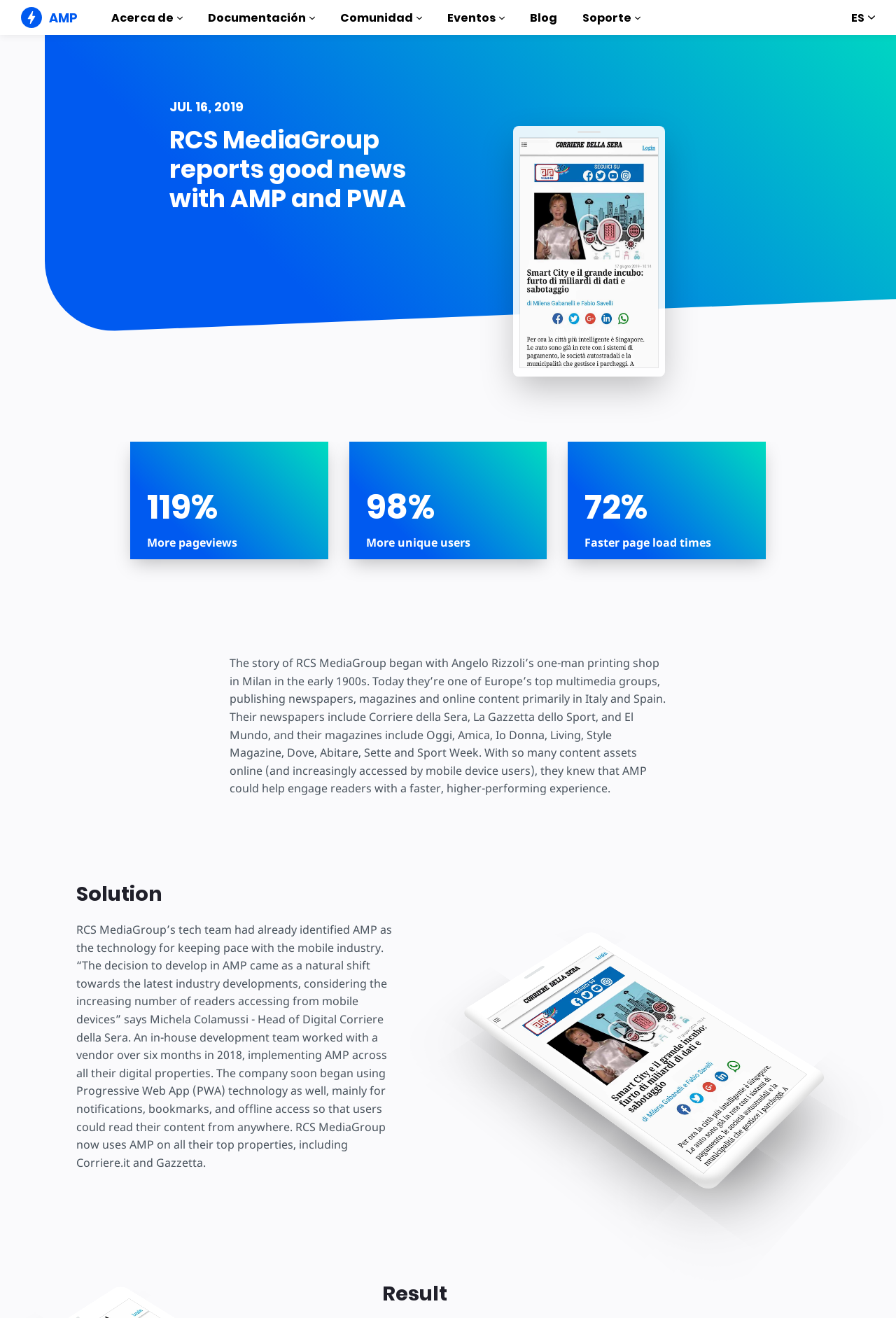Can you identify the bounding box coordinates of the clickable region needed to carry out this instruction: 'Read the 'Blog''? The coordinates should be four float numbers within the range of 0 to 1, stated as [left, top, right, bottom].

[0.591, 0.007, 0.622, 0.028]